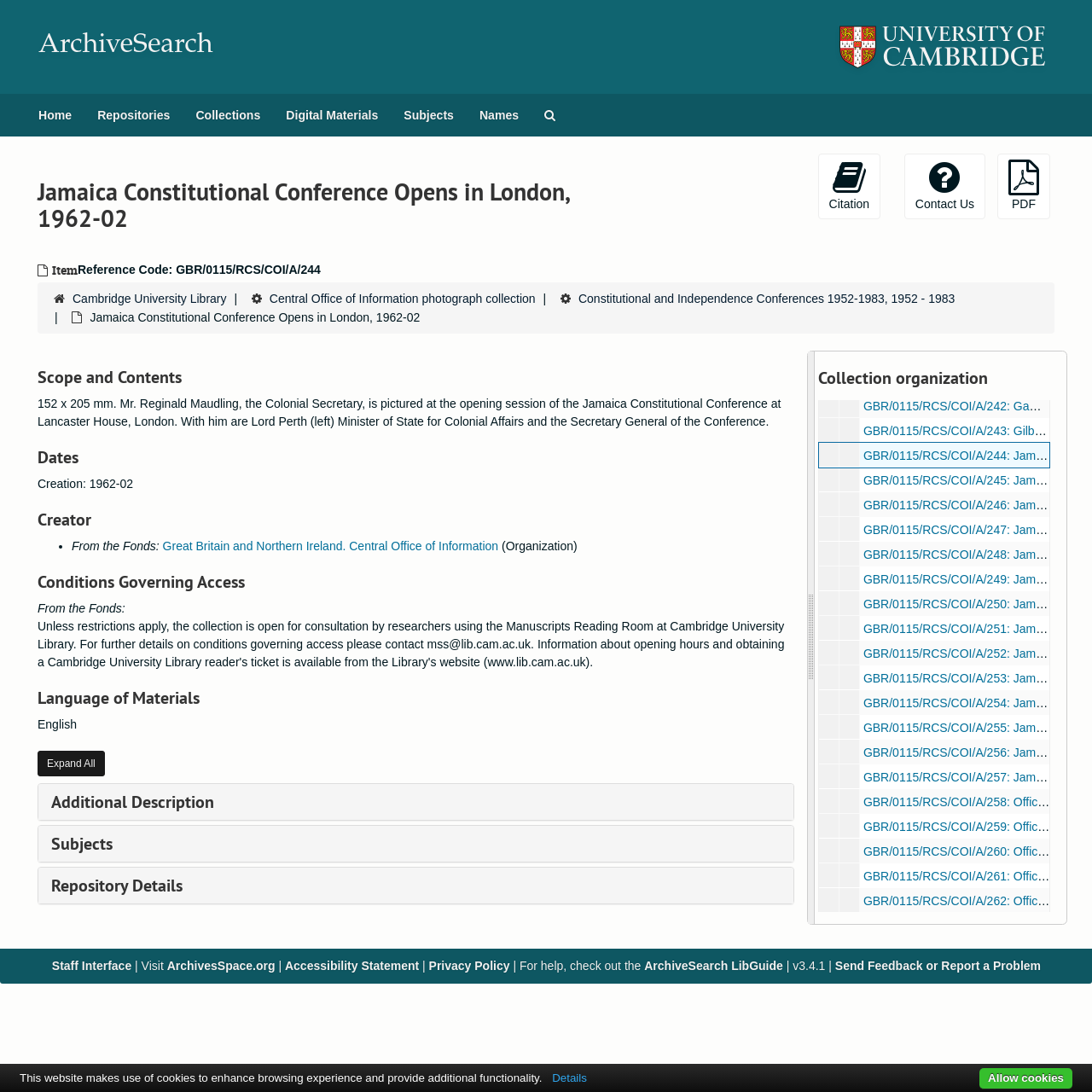Please find the bounding box coordinates of the element that needs to be clicked to perform the following instruction: "Click on the 'Home' link". The bounding box coordinates should be four float numbers between 0 and 1, represented as [left, top, right, bottom].

[0.023, 0.086, 0.077, 0.125]